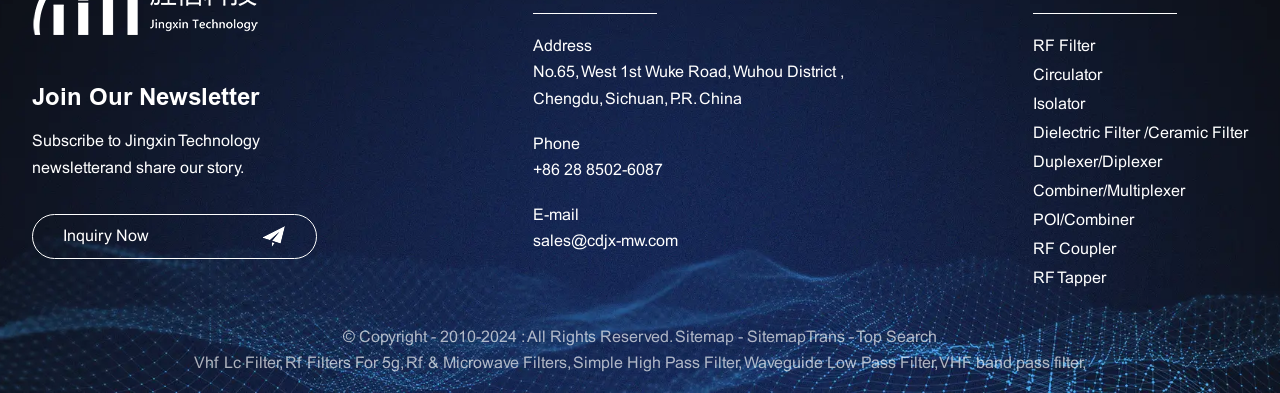Refer to the image and offer a detailed explanation in response to the question: How many types of RF filters are listed?

I counted the number of link elements with labels starting with 'RF' and found 9 types of RF filters listed, including RF Filter, Circulator, Isolator, and others.